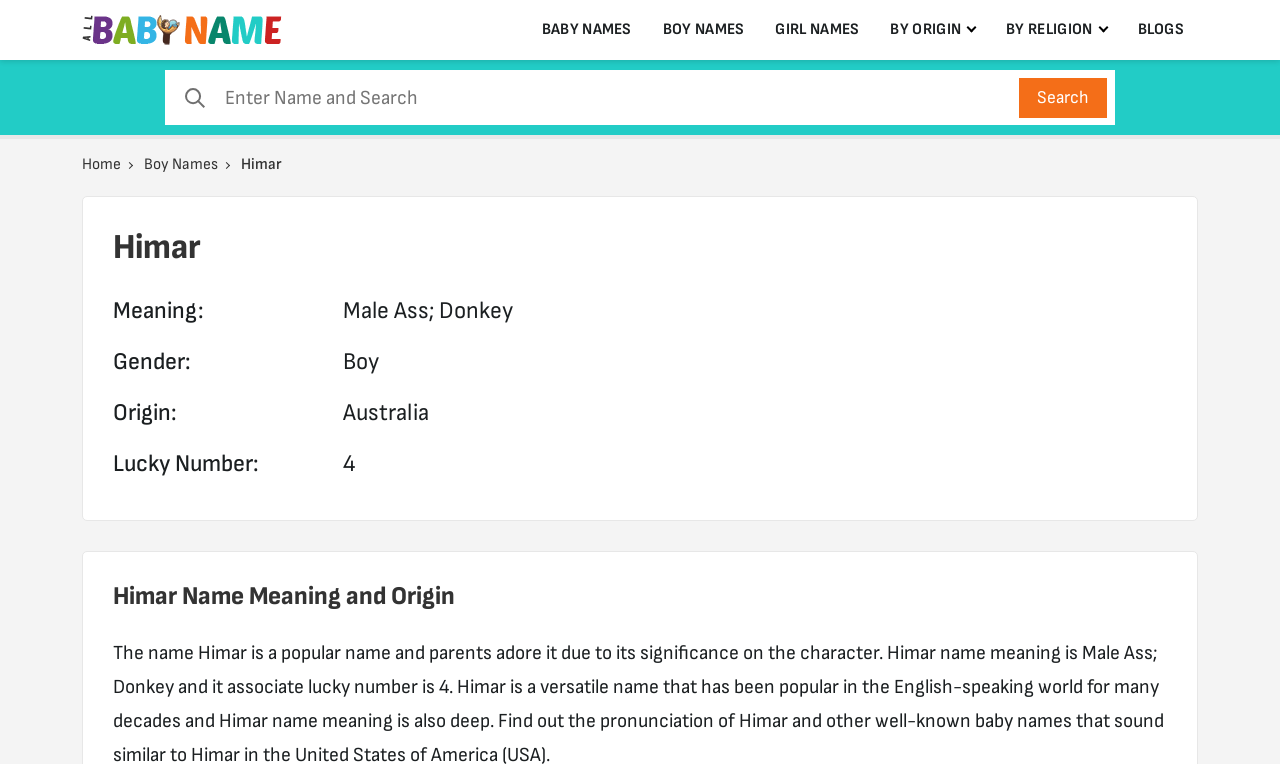Find the bounding box coordinates of the element's region that should be clicked in order to follow the given instruction: "Click on BABY NAMES". The coordinates should consist of four float numbers between 0 and 1, i.e., [left, top, right, bottom].

[0.412, 0.0, 0.505, 0.079]